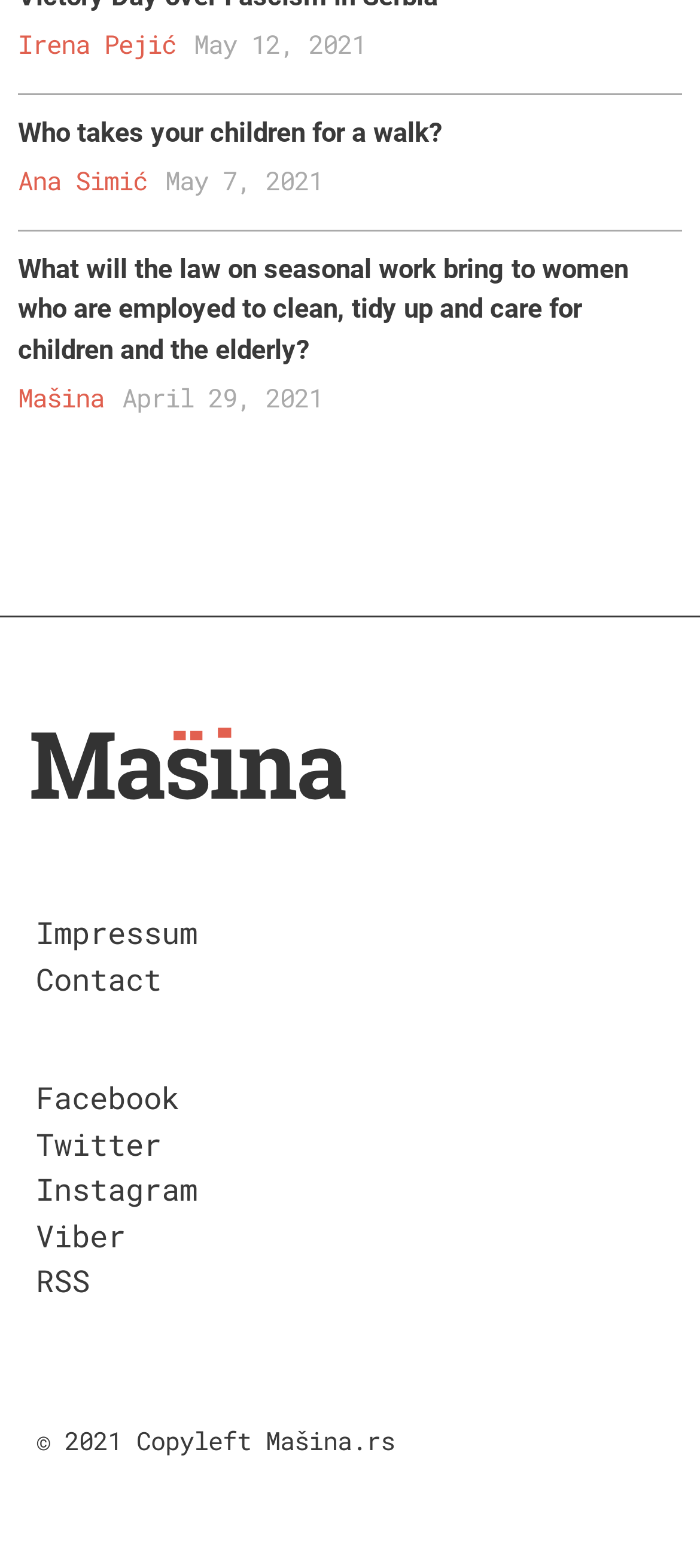What is the date of the first article?
Look at the image and answer the question using a single word or phrase.

May 12, 2021